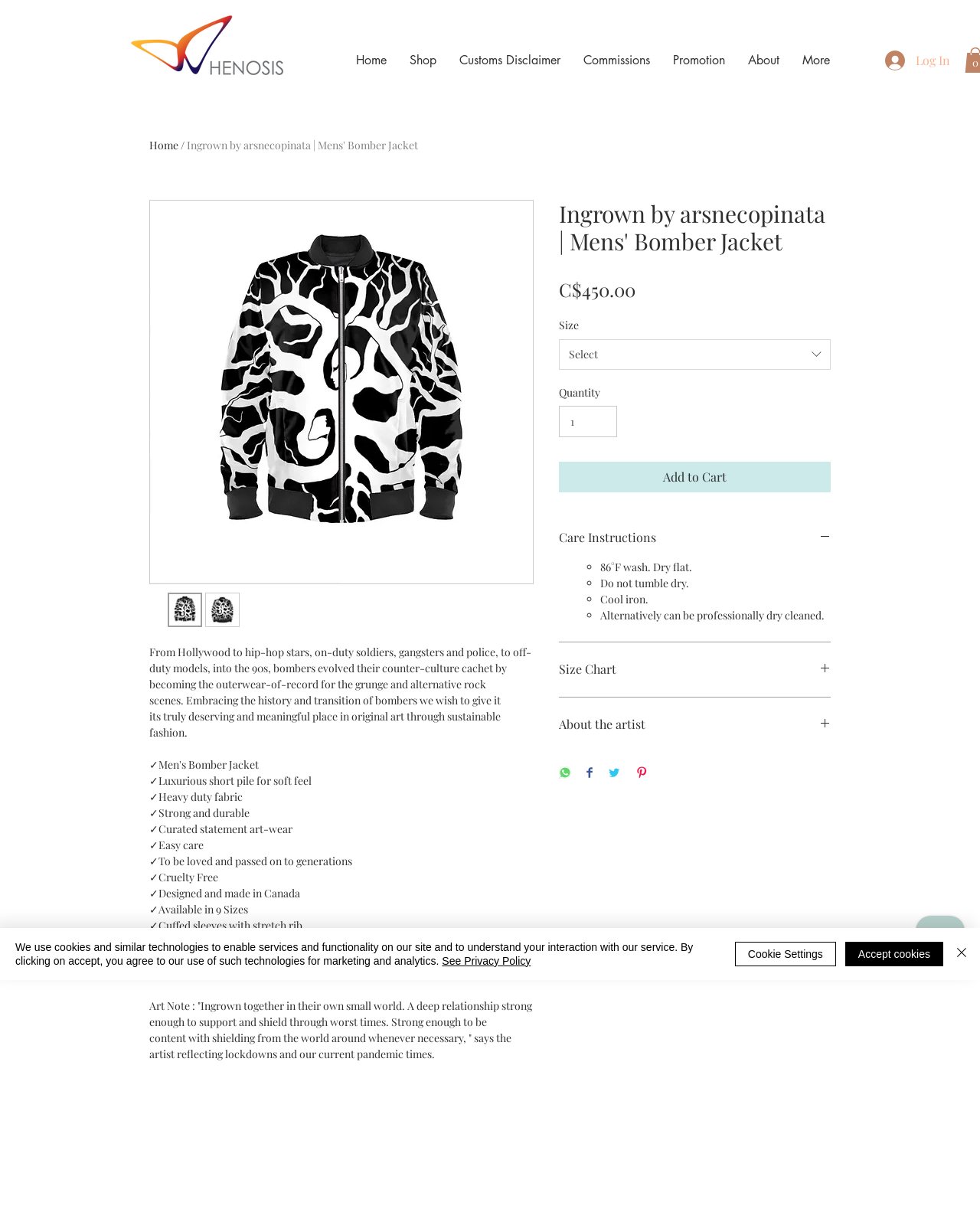How many sizes are available for the bomber jacket?
Please provide a comprehensive answer based on the information in the image.

I found the number of available sizes by looking at the text '✓Available in 9 Sizes' below the product title.